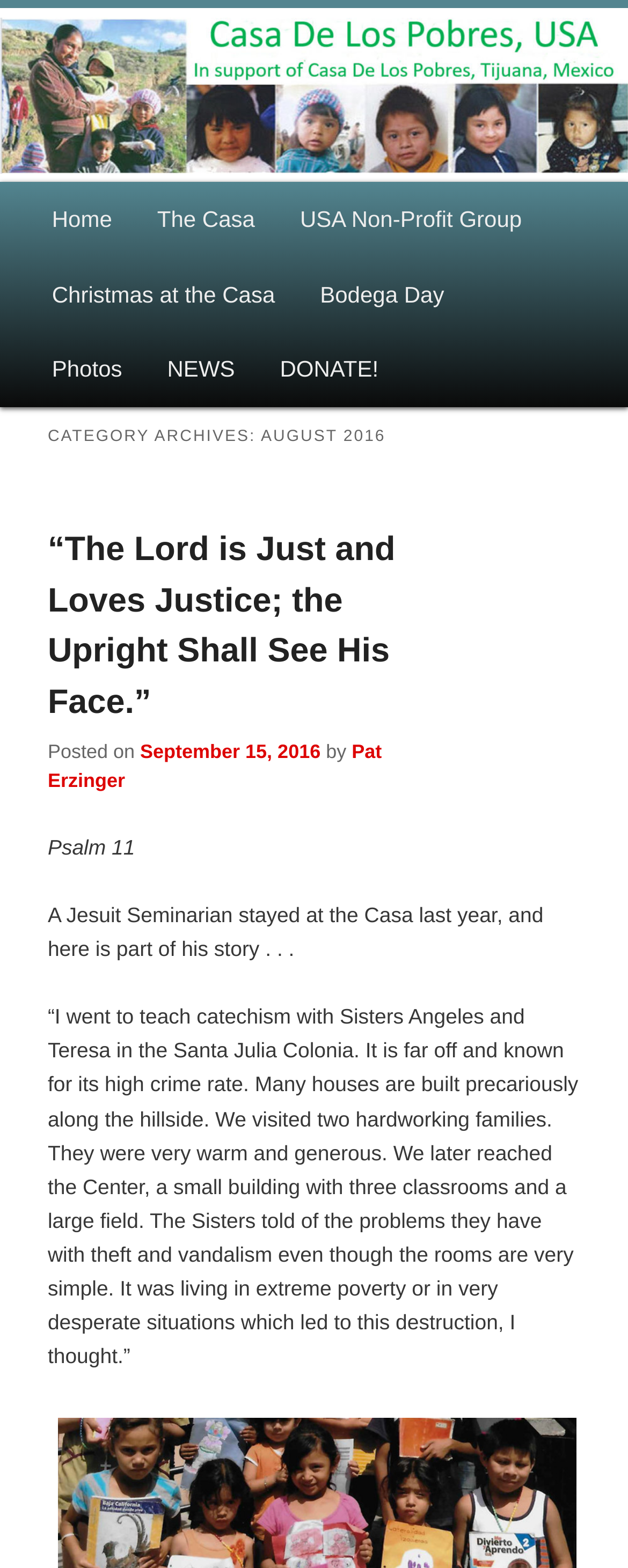What is the title of the first article?
Look at the image and respond with a single word or a short phrase.

“The Lord is Just and Loves Justice; the Upright Shall See His Face.”